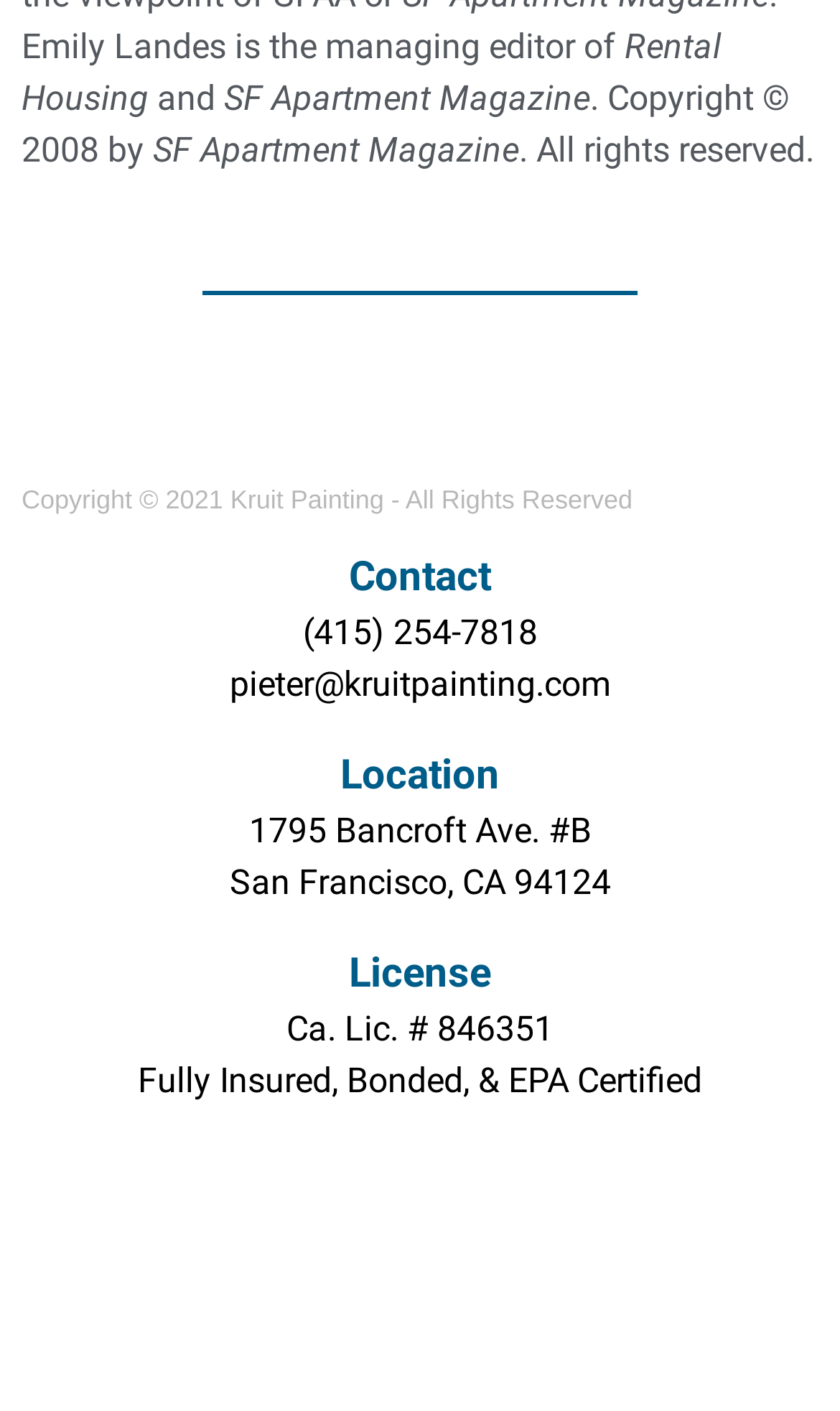Please give a short response to the question using one word or a phrase:
What is the company's email address?

pieter@kruitpainting.com